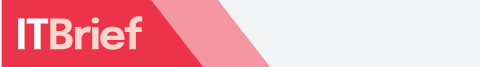Provide a comprehensive description of the image.

The image features the logo of "IT Brief Australia," prominently designed with a vibrant red background and stylized text that conveys a modern, professional feel. This logo represents a leading source of technology news targeted at CIOs and IT decision-makers, emphasizing the publication's commitment to delivering relevant content within the IT sector. The clean design enhances brand recognition, making it an integral part of the site's visual identity. This logo is part of a broader assortment of media logos showcased on the IT Brief Australia website, further establishing the platform’s influence and network in the technology industry.